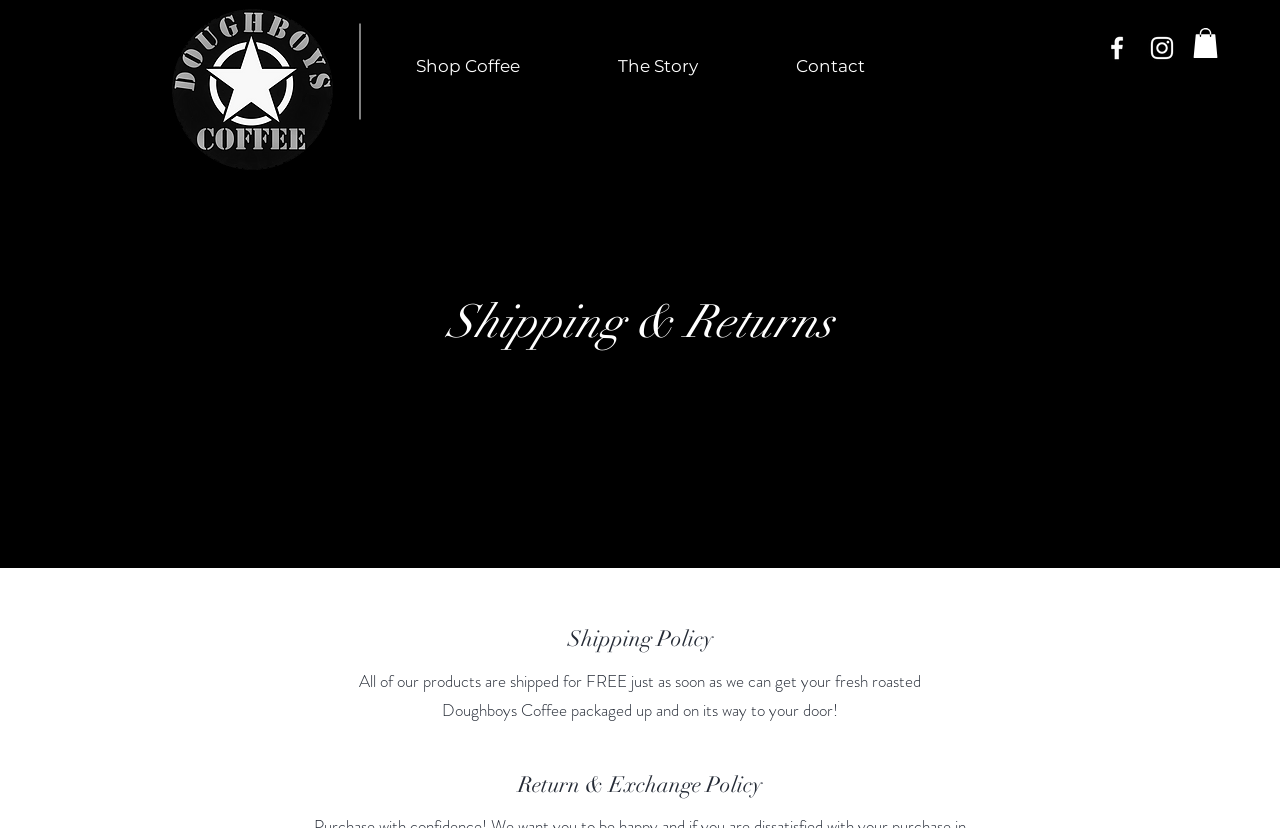Provide a brief response to the question below using a single word or phrase: 
What is the logo of the website?

Doughboys Coffee